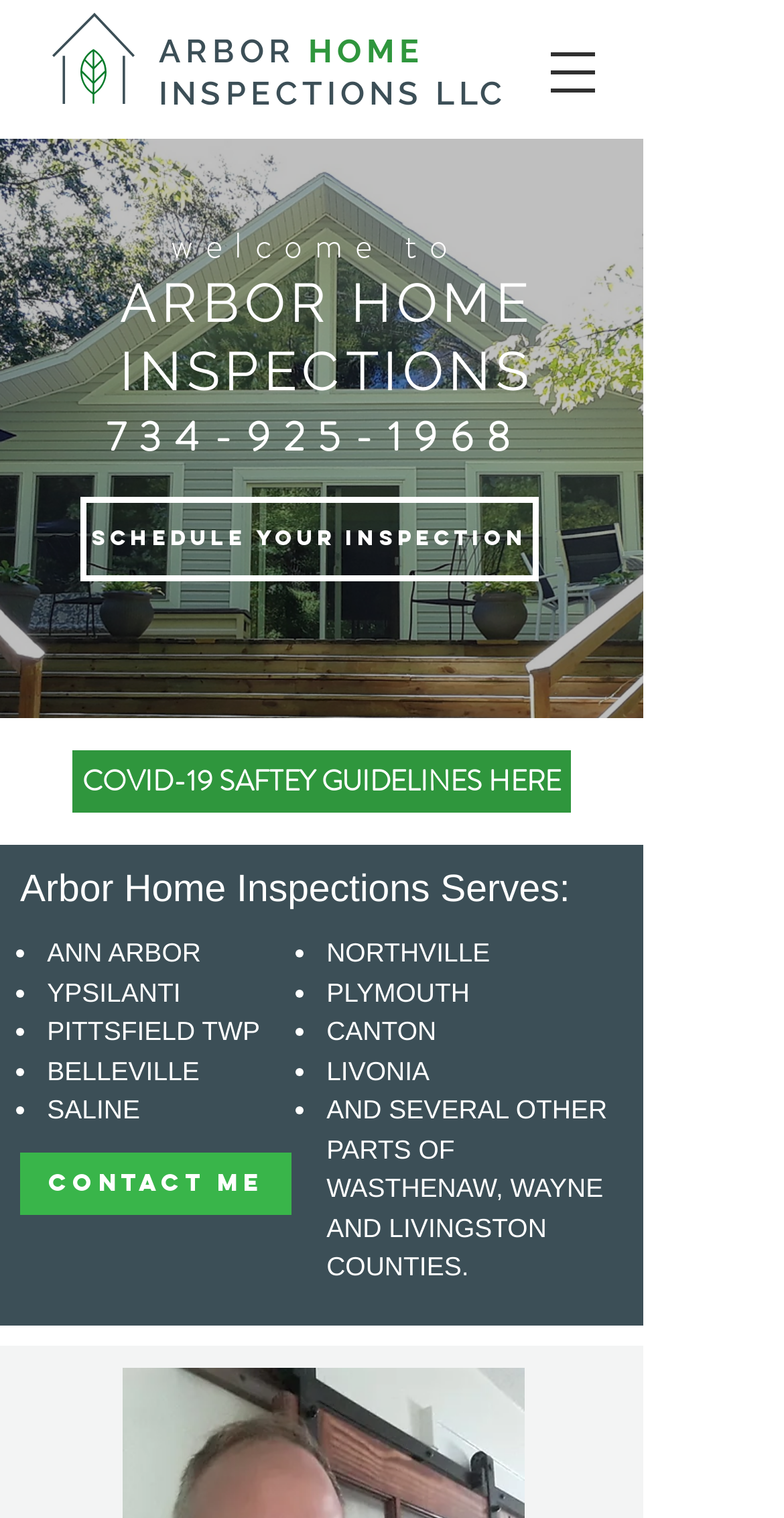Please determine the bounding box coordinates for the element with the description: "SCHEDULE YOUR INSPECTION".

[0.103, 0.327, 0.687, 0.383]